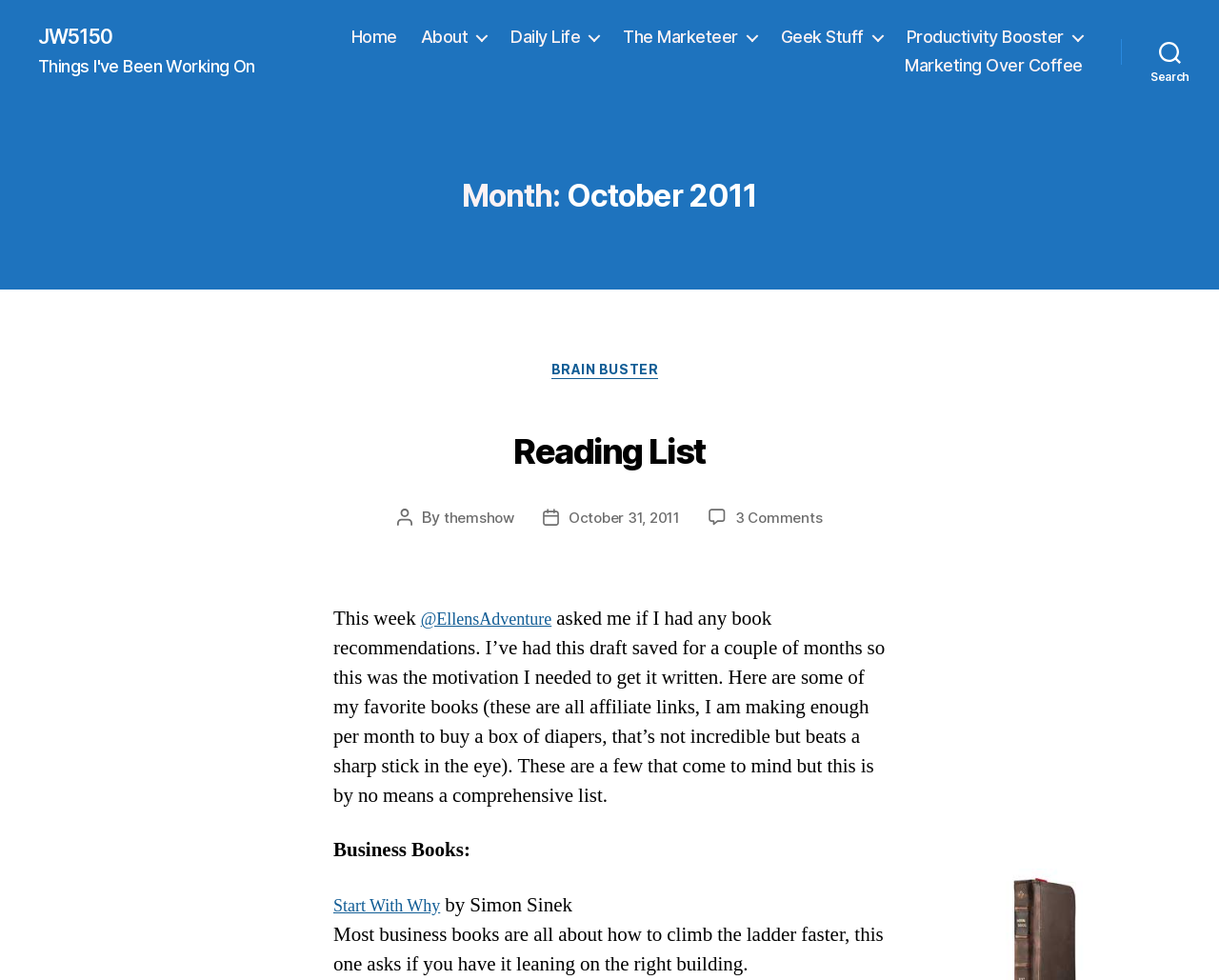How many comments are there on the post?
Refer to the image and respond with a one-word or short-phrase answer.

3